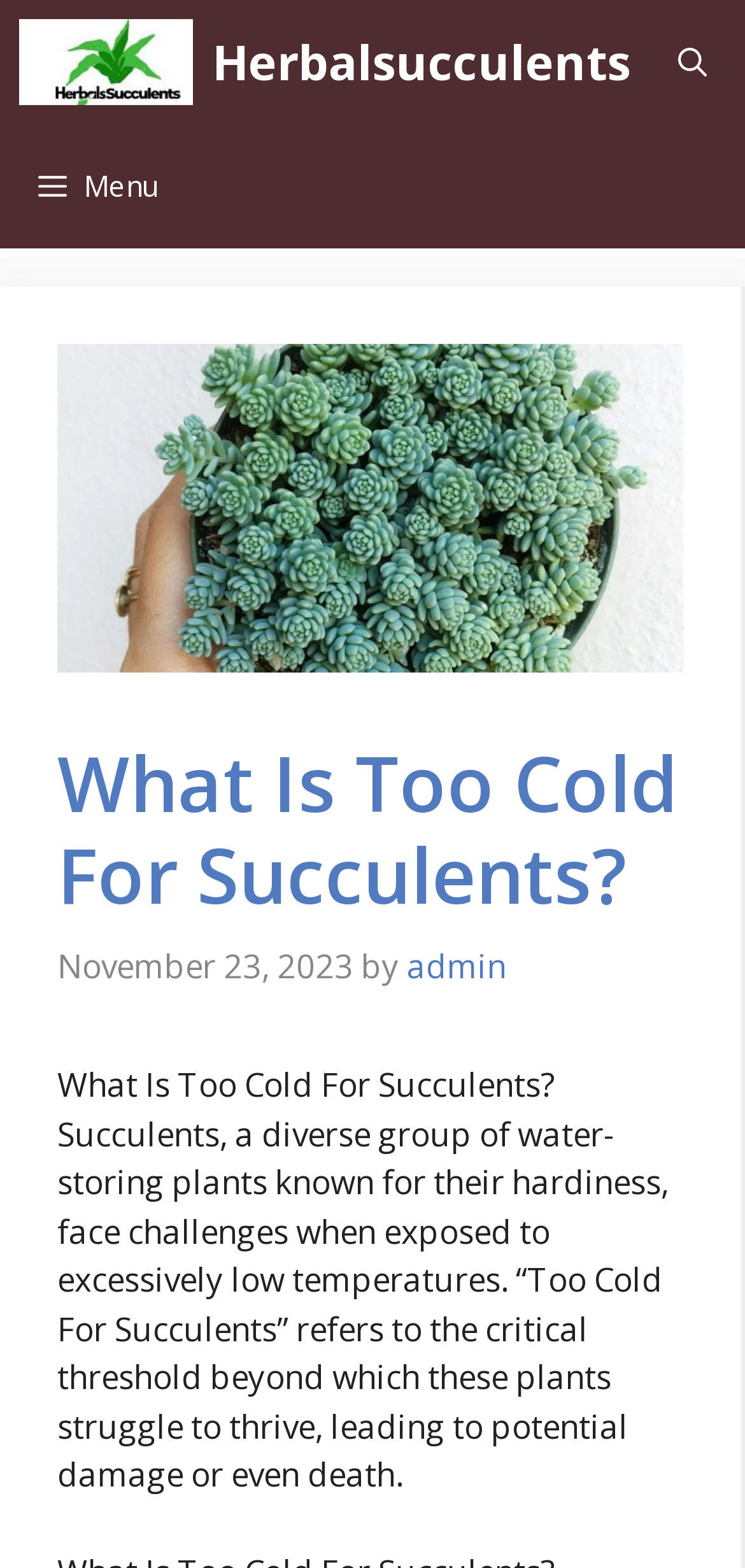What happens to succulents when exposed to excessively low temperatures?
Using the information from the image, give a concise answer in one word or a short phrase.

Damage or death